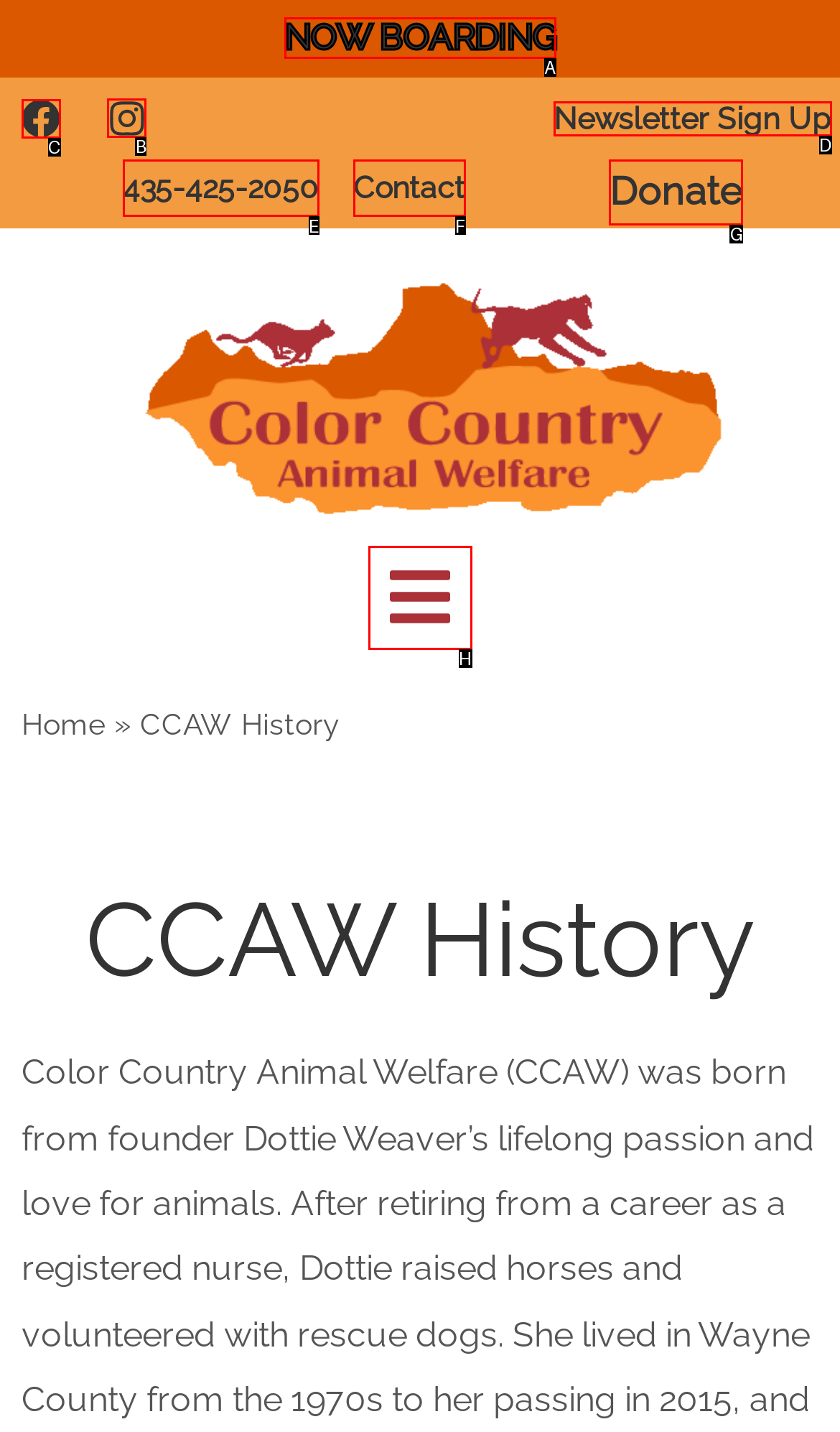Please identify the correct UI element to click for the task: View Instagram profile Respond with the letter of the appropriate option.

B